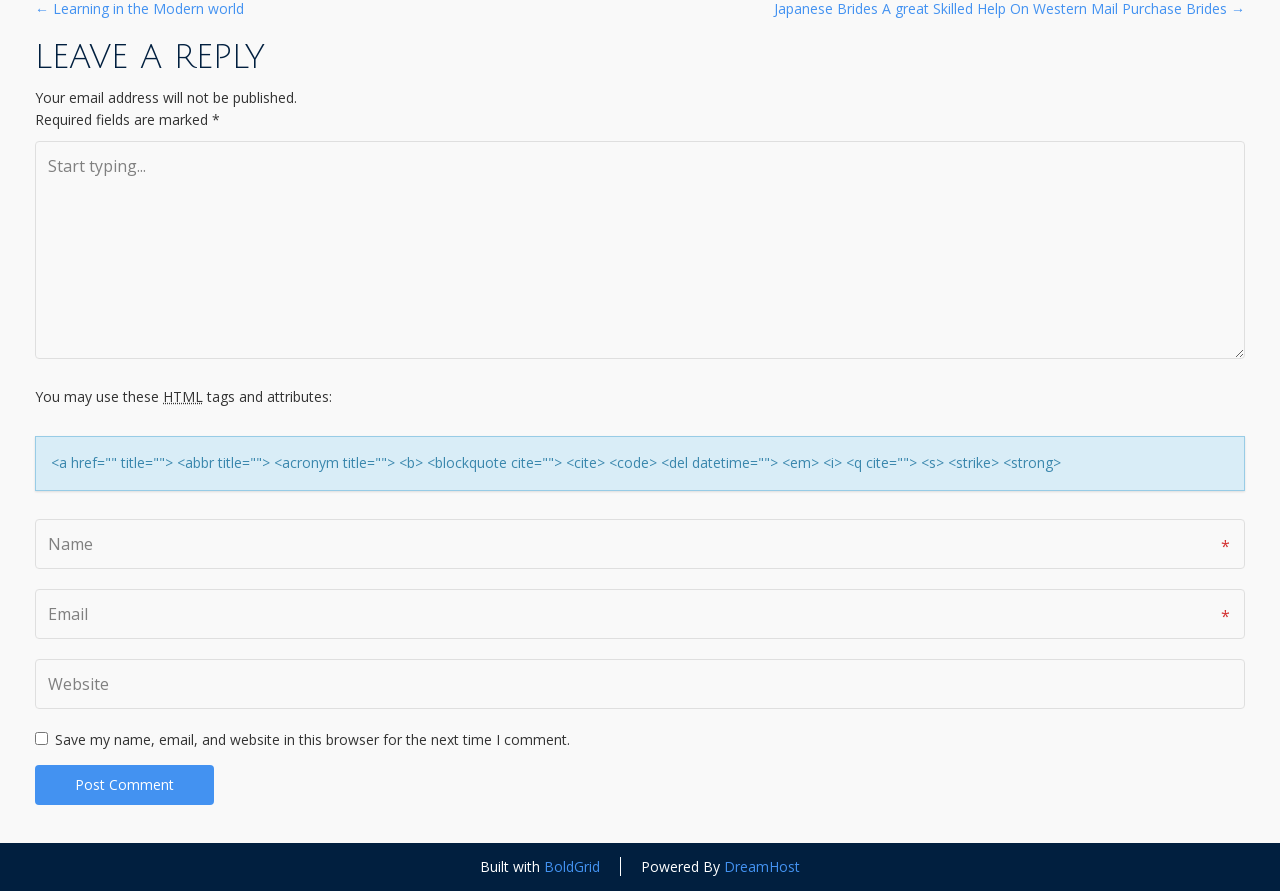Using the provided element description: "BoldGrid", determine the bounding box coordinates of the corresponding UI element in the screenshot.

[0.425, 0.961, 0.469, 0.983]